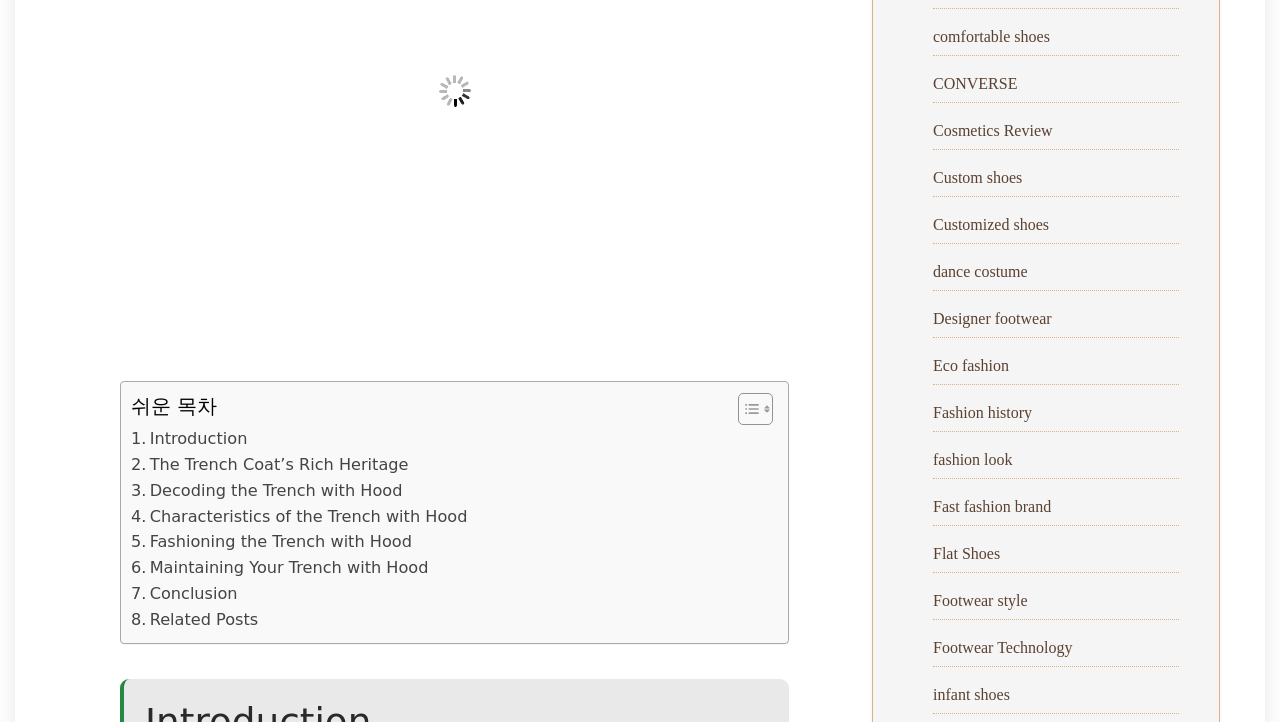Identify and provide the bounding box coordinates of the UI element described: "Fast fashion brand". The coordinates should be formatted as [left, top, right, bottom], with each number being a float between 0 and 1.

[0.729, 0.689, 0.821, 0.713]